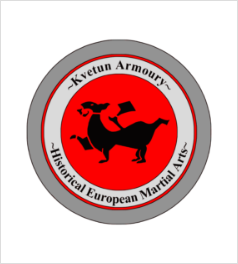Elaborate on the elements present in the image.

The image features the logo of Kvetun Armoury, a prominent manufacturer specializing in high-quality gear for Historical European Martial Arts (HEMA). The logo is circular, with a vibrant red background bordered by a gray ring. Within the logo, a stylized black figure of a goat is depicted, playfully holding two swords, symbolizing the brand's connection to martial arts. Surrounding the goat, the text "Kvetun Armoury" curves along the top, while the phrase "Historical European Martial Arts" follows the bottom arc, clearly positioning the brand within the HEMA community. Kvetun Armoury is known for its exceptional swords and protective equipment, often tailored to meet the specific needs of its users, ensuring quality and reliability in every product.